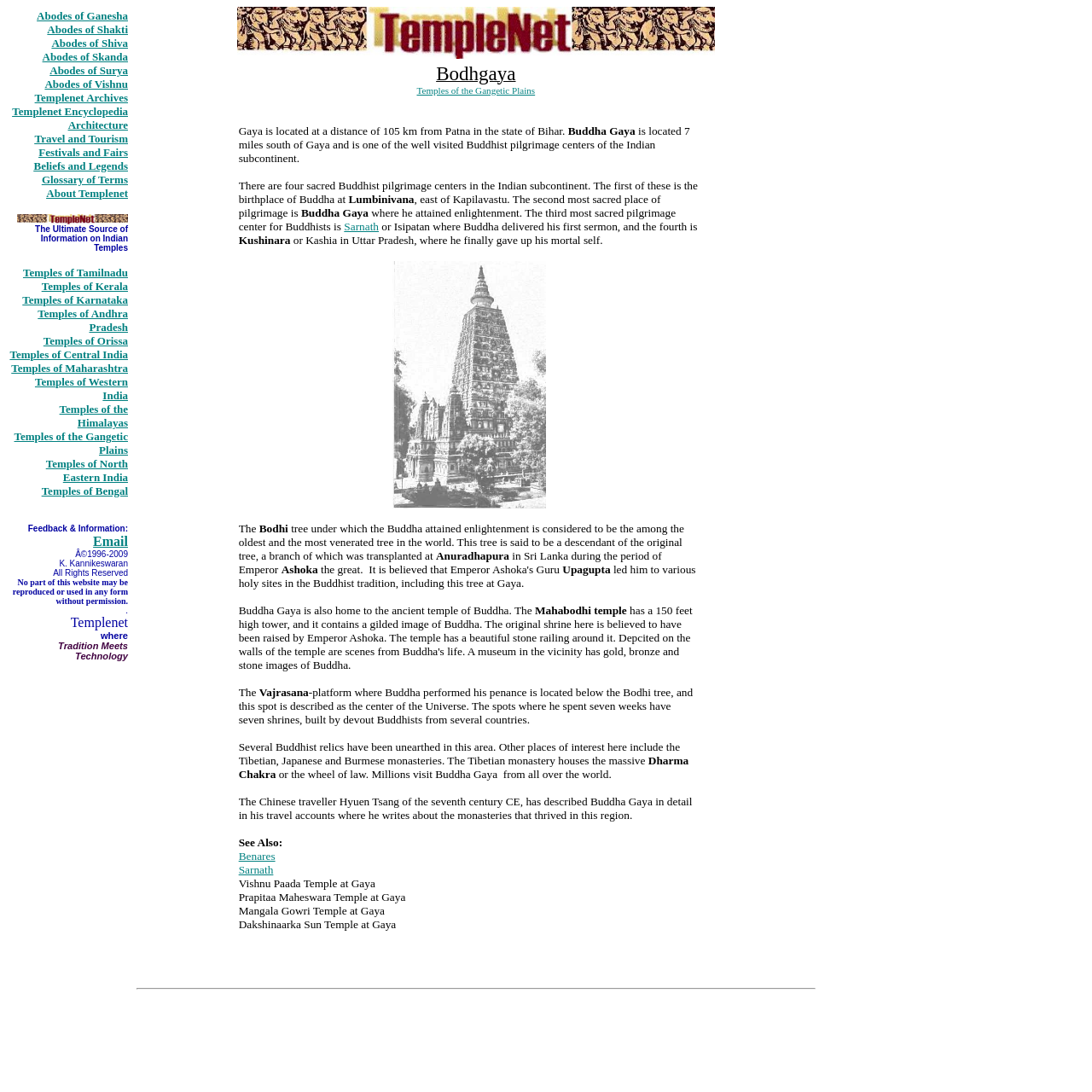Give the bounding box coordinates for the element described as: "Temples of Western India".

[0.032, 0.344, 0.117, 0.368]